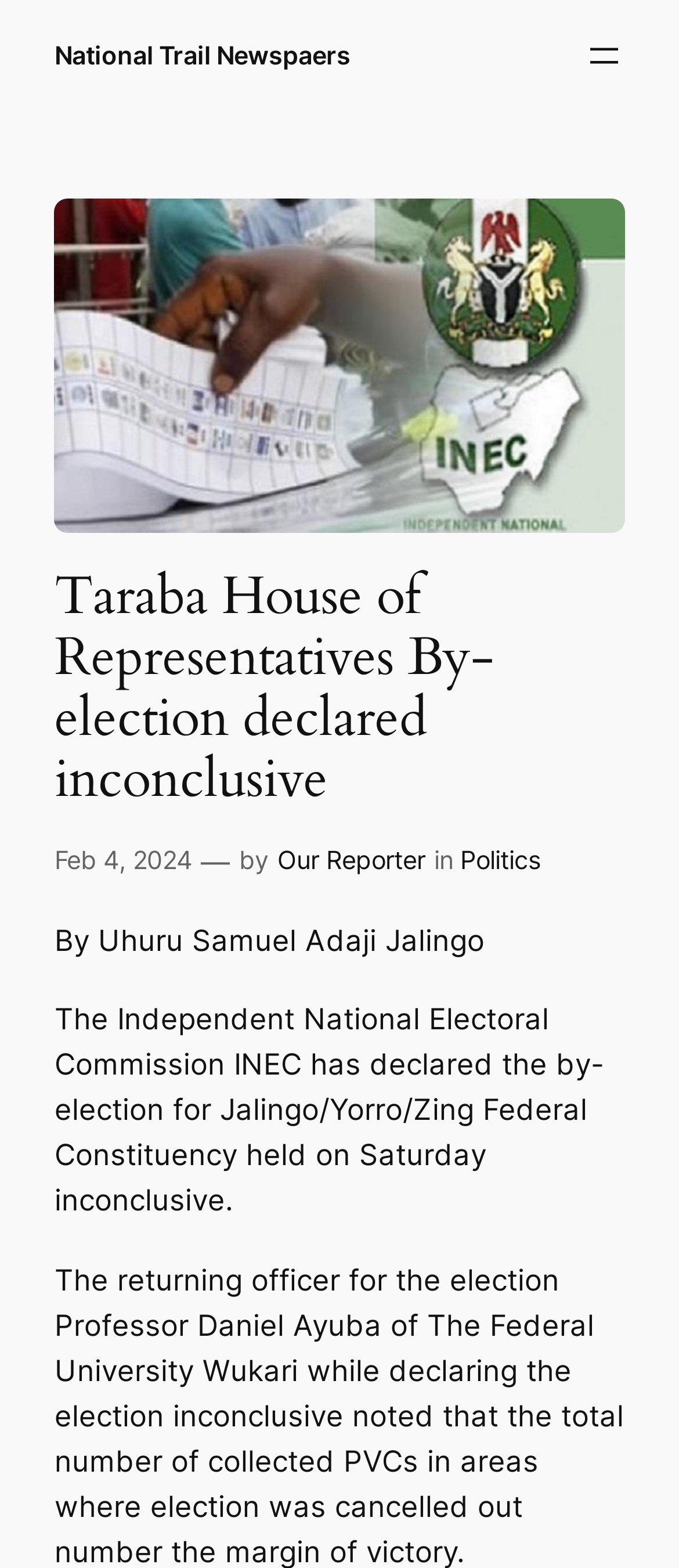Determine the bounding box for the described UI element: "National Trail Newspaers".

[0.08, 0.025, 0.516, 0.044]